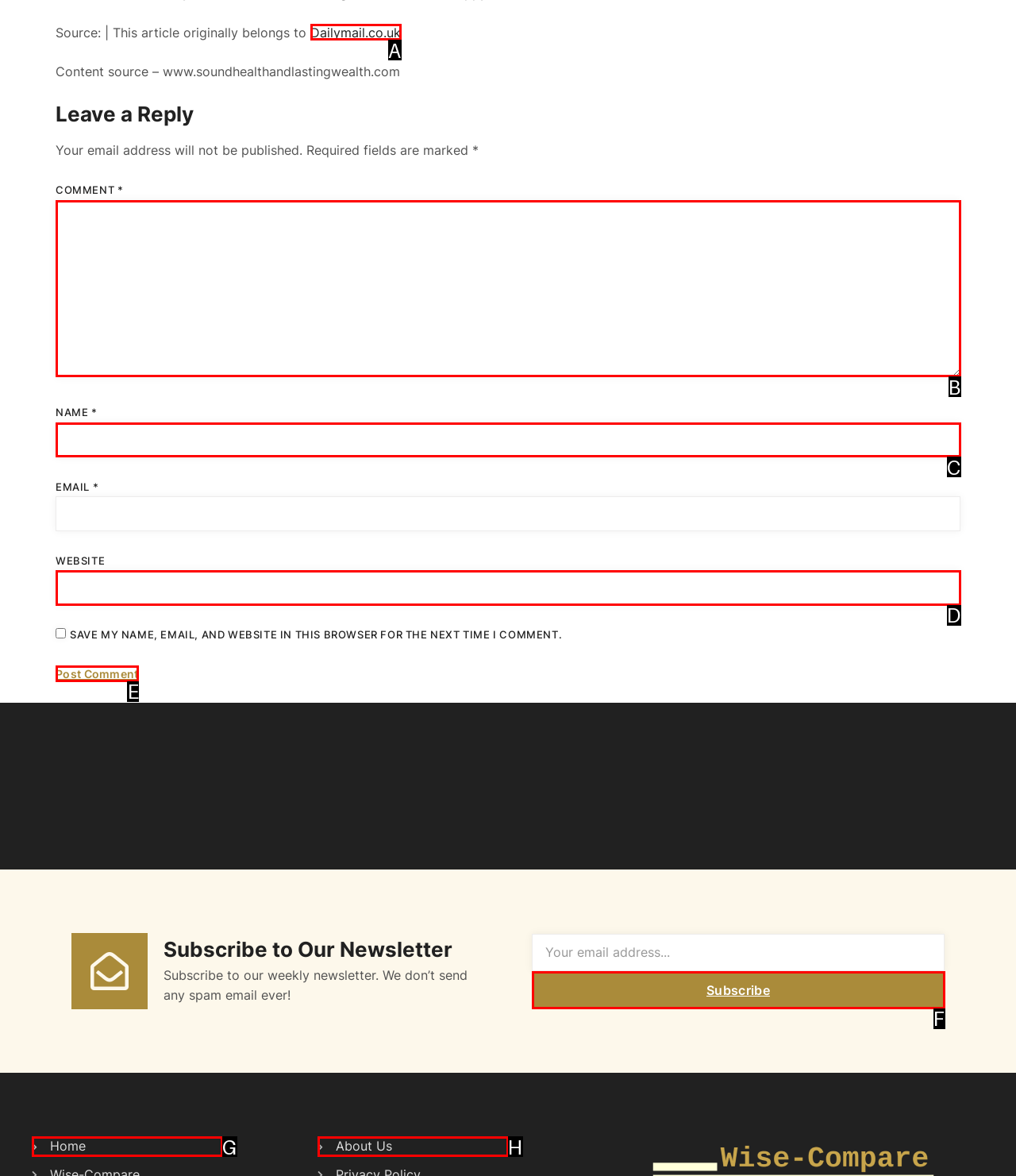From the description: parent_node: COMMENT * name="comment", select the HTML element that fits best. Reply with the letter of the appropriate option.

B